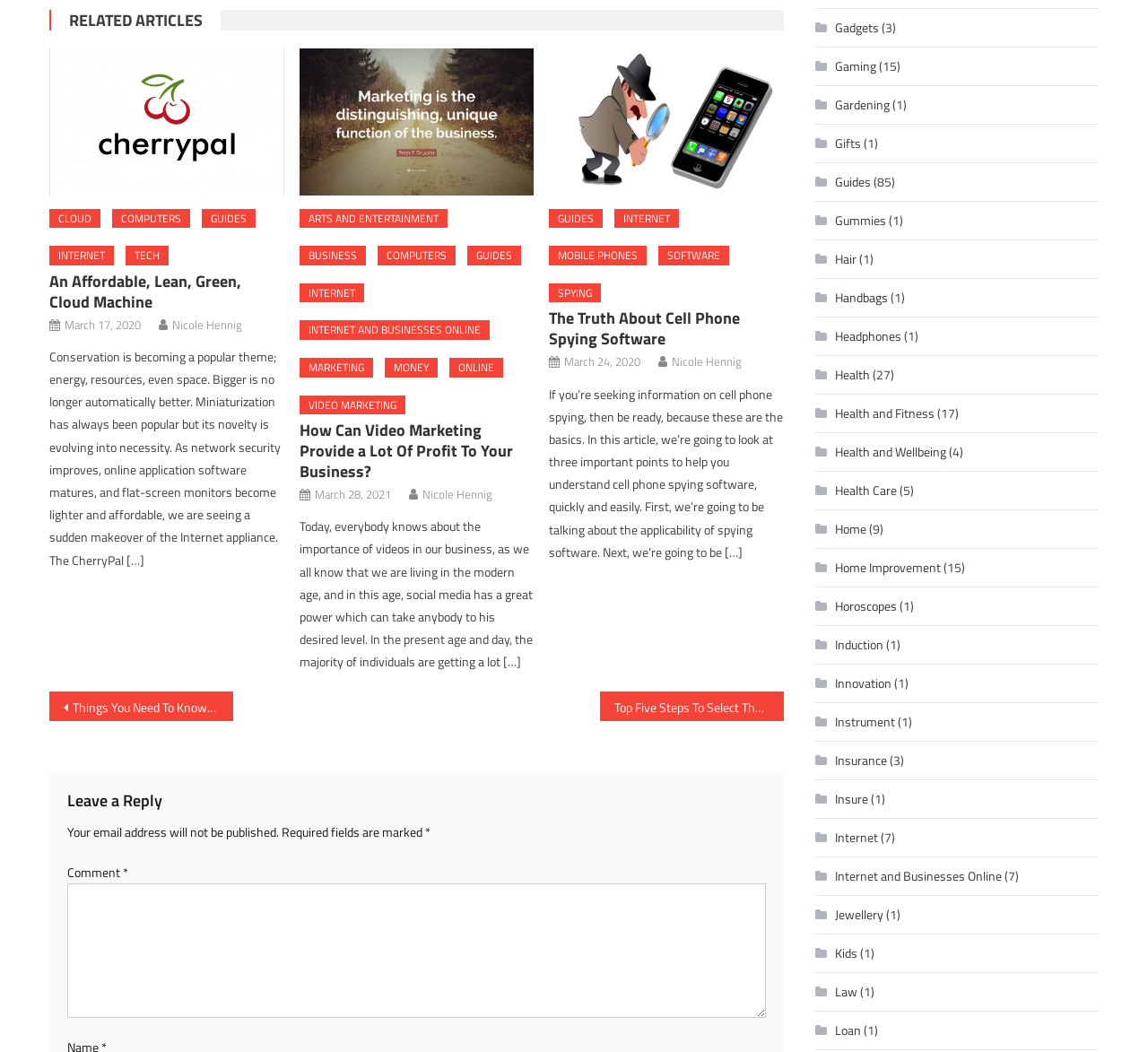Please provide the bounding box coordinates for the UI element as described: "Induction". The coordinates must be four floats between 0 and 1, represented as [left, top, right, bottom].

[0.71, 0.599, 0.77, 0.626]